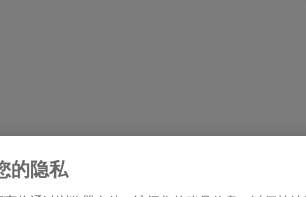What is the likely focus of the content?
Answer the question with just one word or phrase using the image.

Privacy-related content